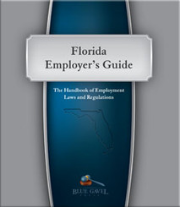What is the purpose of the guide?
Look at the webpage screenshot and answer the question with a detailed explanation.

The guide aims to provide essential information on various legal requirements that employers must adhere to, making it an invaluable tool for compliance and best practices in employment management, which suggests that the purpose of the guide is to educate and inform employers about employment laws and regulations in Florida.